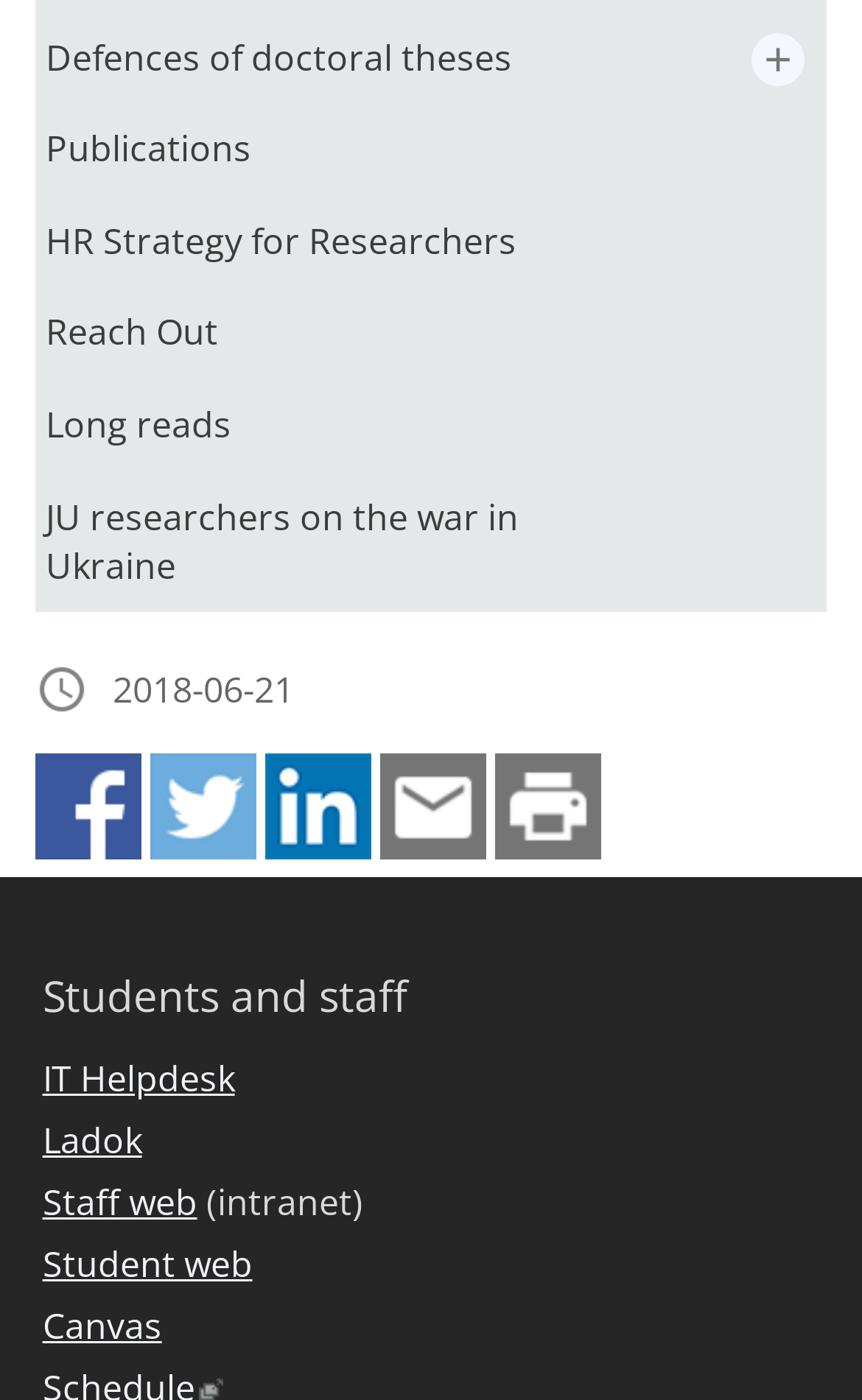Identify the bounding box coordinates of the region I need to click to complete this instruction: "Go to IT Helpdesk".

[0.049, 0.752, 0.272, 0.795]